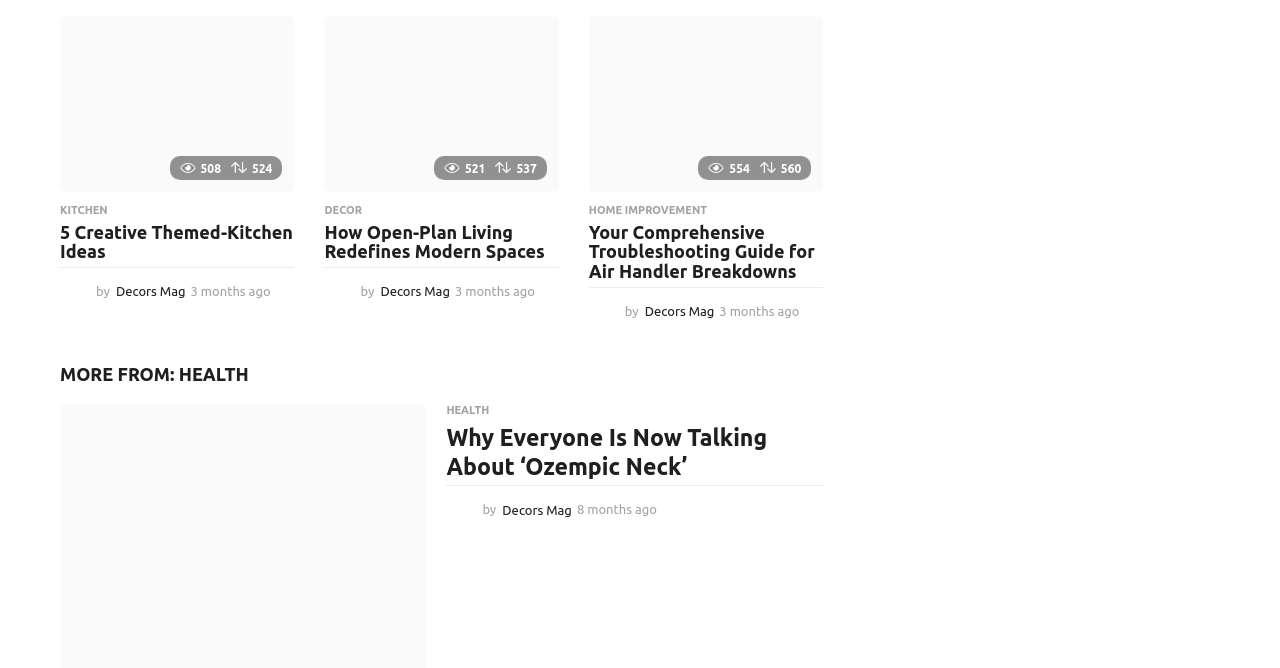Answer briefly with one word or phrase:
How many articles are there in the 'HEALTH' category?

1